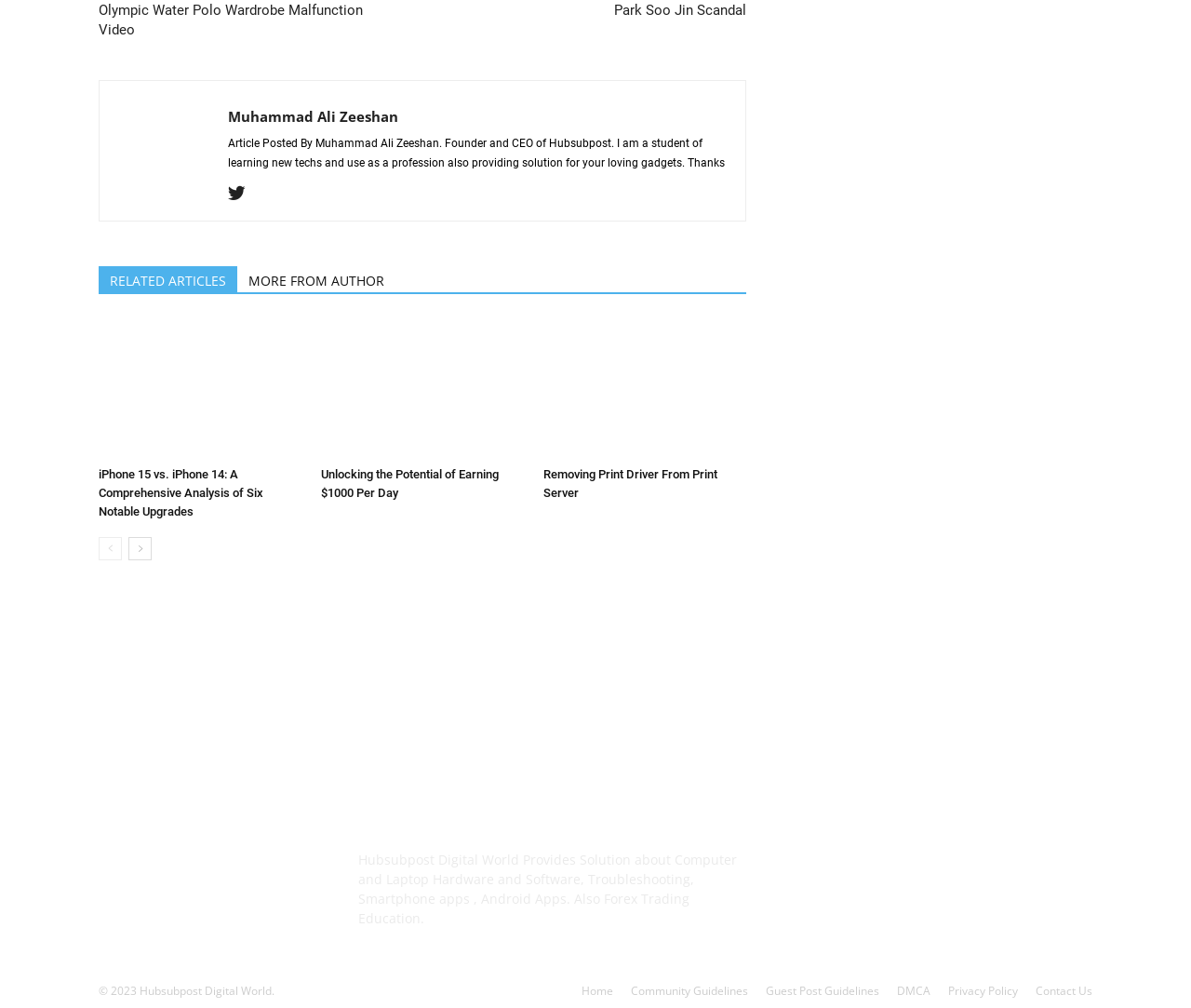Pinpoint the bounding box coordinates of the element that must be clicked to accomplish the following instruction: "Click on the 'Contact Us' link". The coordinates should be in the format of four float numbers between 0 and 1, i.e., [left, top, right, bottom].

[0.87, 0.975, 0.917, 0.992]